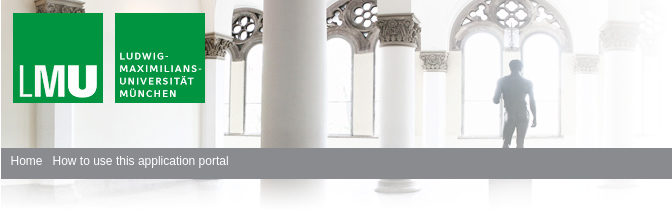Please provide a brief answer to the following inquiry using a single word or phrase:
Are there navigation links below the logo?

Yes